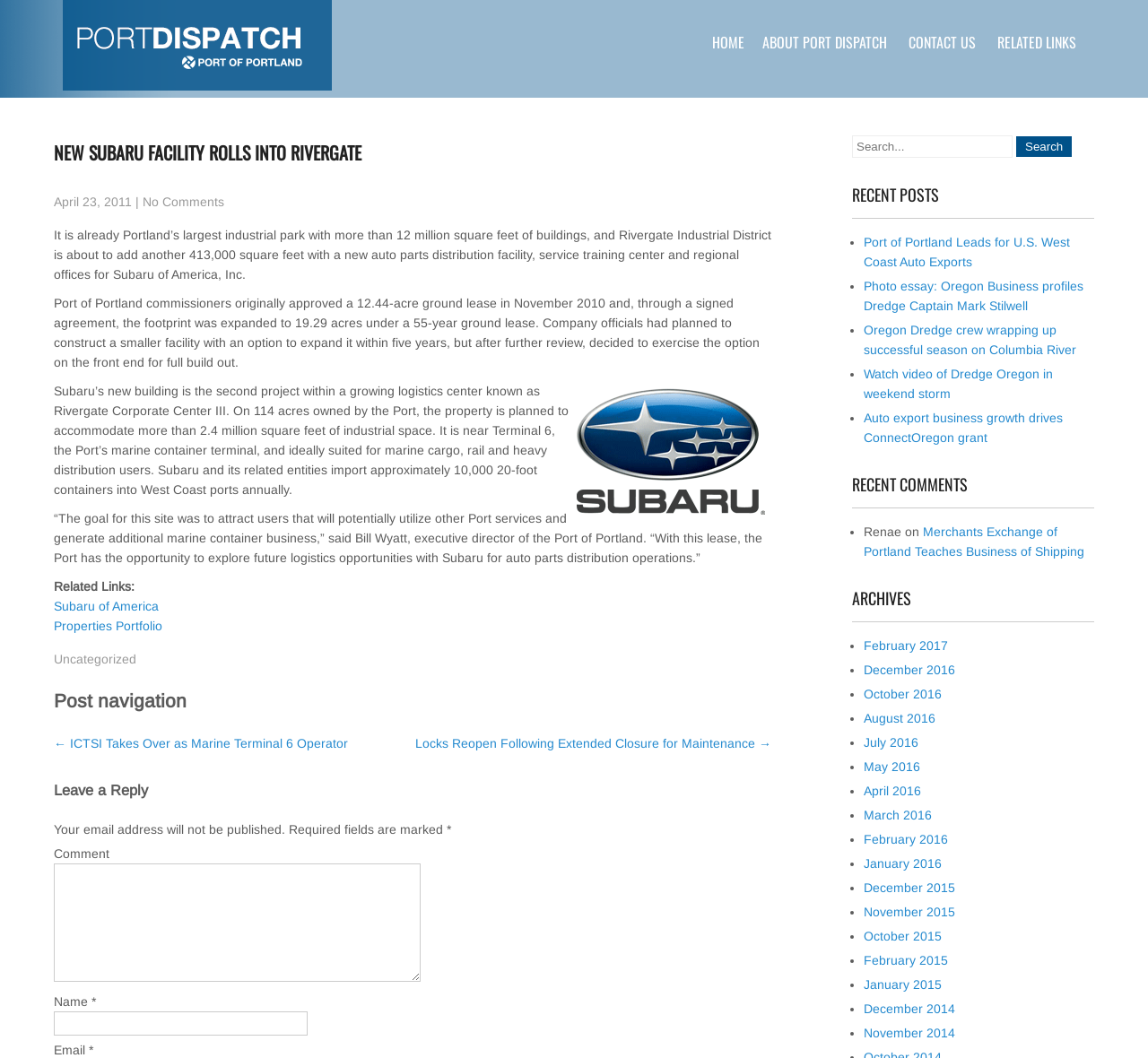Please answer the following question using a single word or phrase: 
What is the name of the new facility?

Subaru